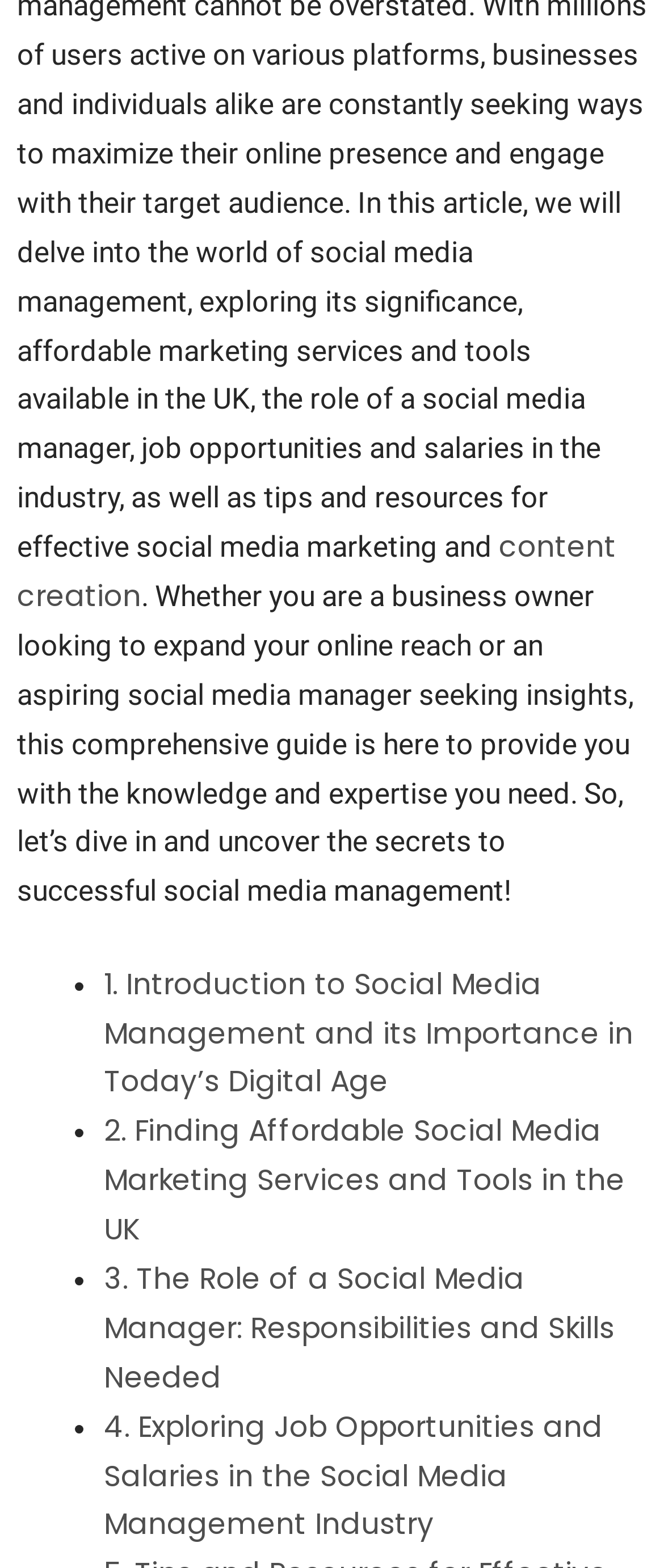Identify the bounding box coordinates for the UI element described by the following text: "content creation". Provide the coordinates as four float numbers between 0 and 1, in the format [left, top, right, bottom].

[0.026, 0.336, 0.928, 0.393]